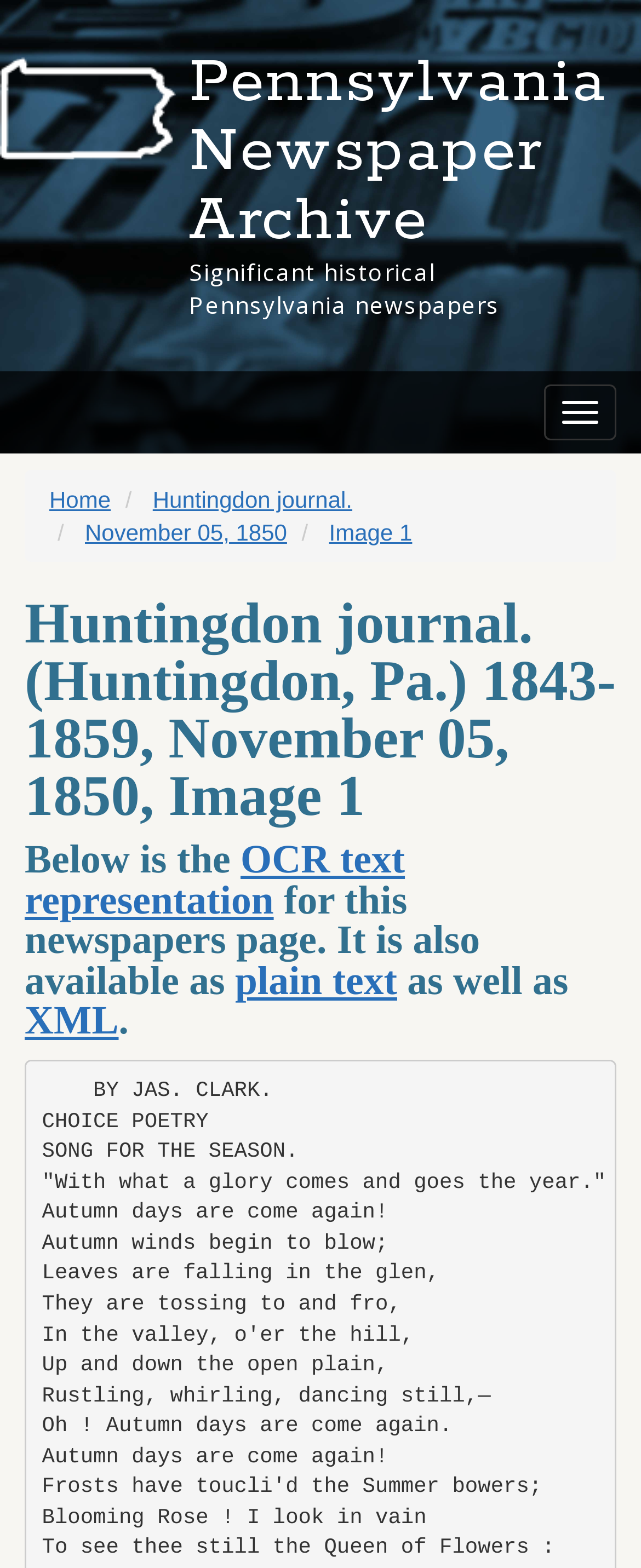Use the details in the image to answer the question thoroughly: 
What is the image number of the newspaper page?

I found the answer by looking at the link 'Image 1' which is located at [0.513, 0.331, 0.643, 0.348] and is a sibling of the link 'November 05, 1850'.